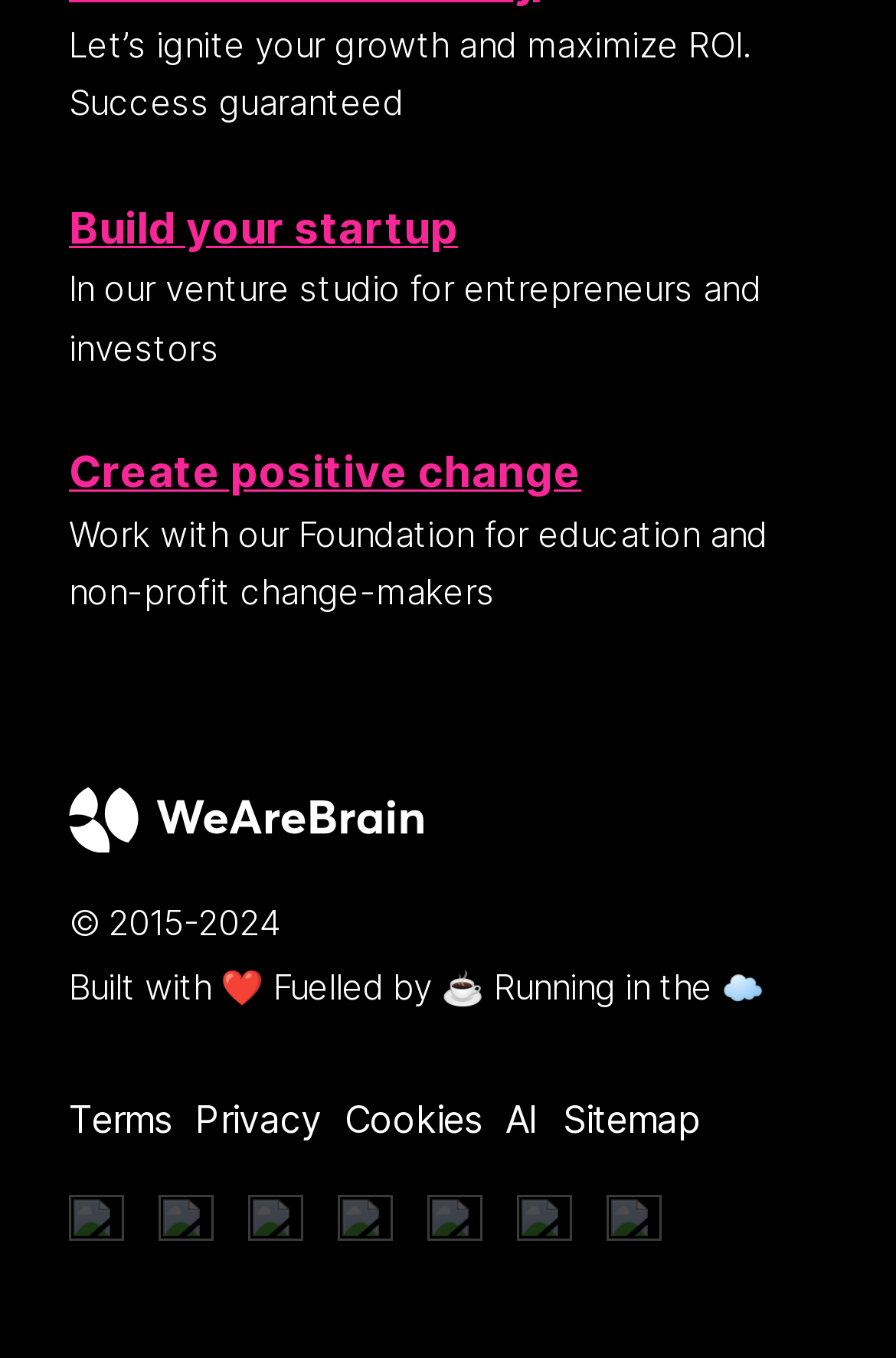Indicate the bounding box coordinates of the element that must be clicked to execute the instruction: "Visit 'Create positive change'". The coordinates should be given as four float numbers between 0 and 1, i.e., [left, top, right, bottom].

[0.077, 0.329, 0.649, 0.368]